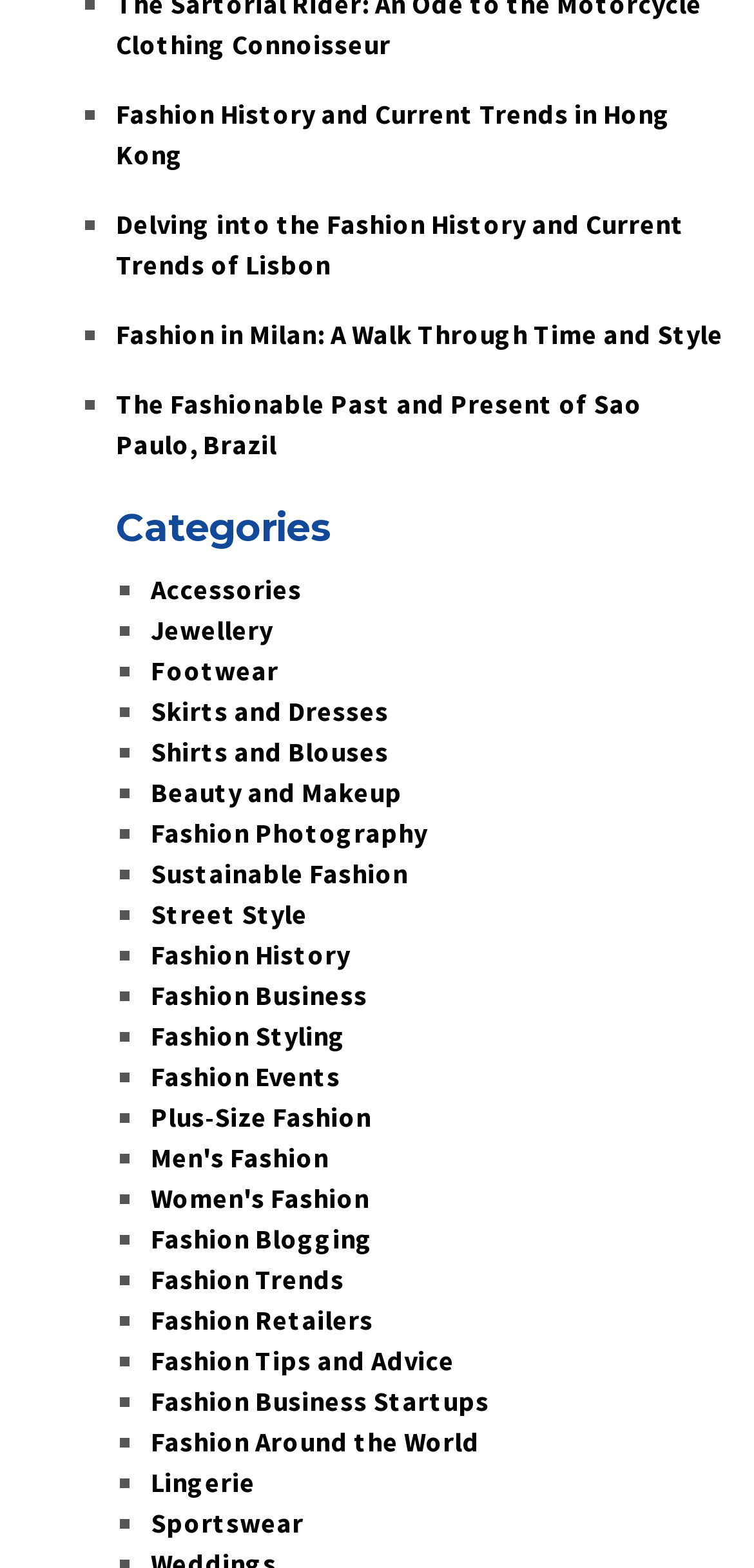Locate the bounding box coordinates of the clickable part needed for the task: "Learn about Sustainable Fashion".

[0.2, 0.545, 0.541, 0.568]